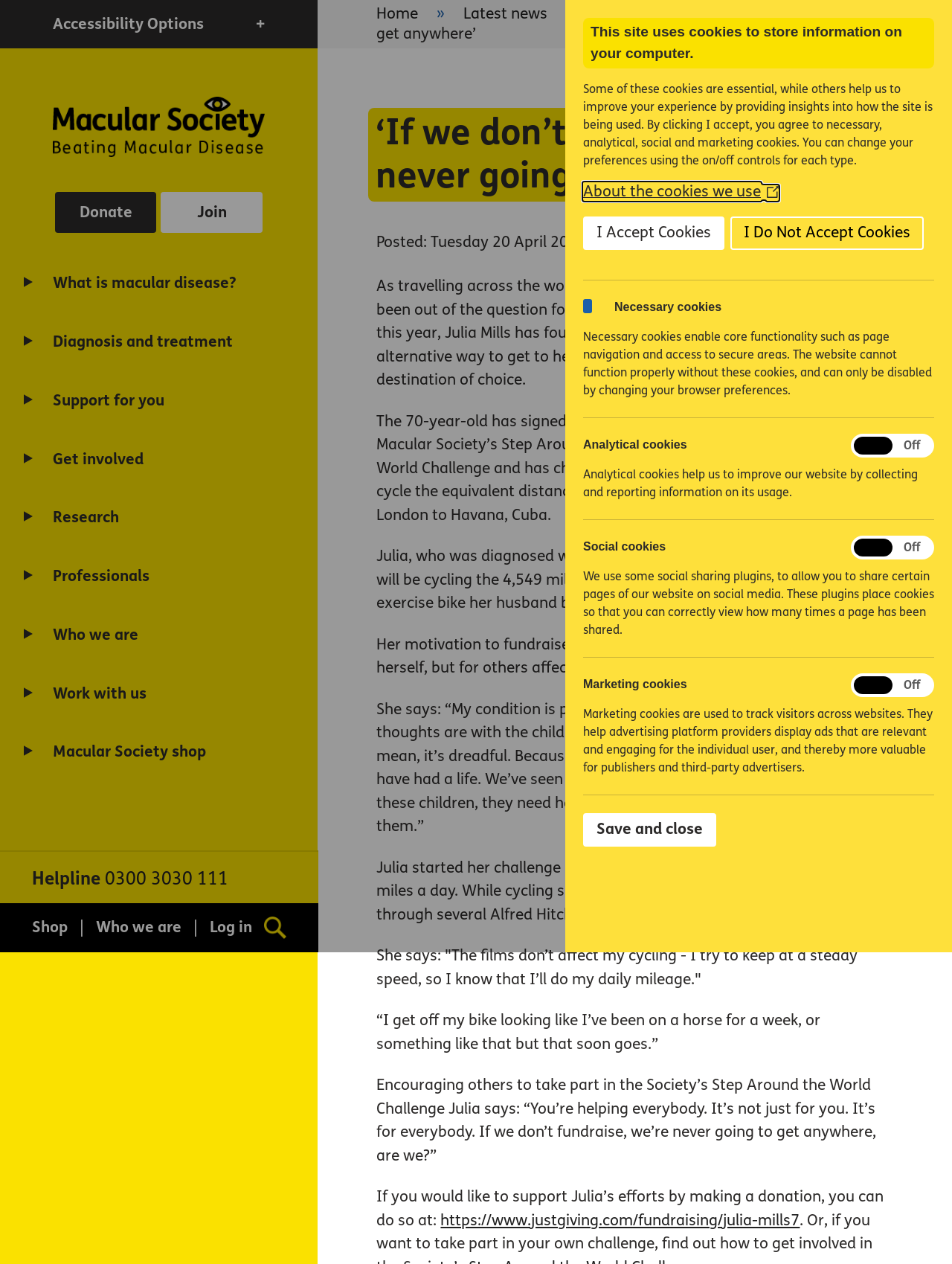Identify the main heading of the webpage and provide its text content.

This site uses cookies to store information on your computer.